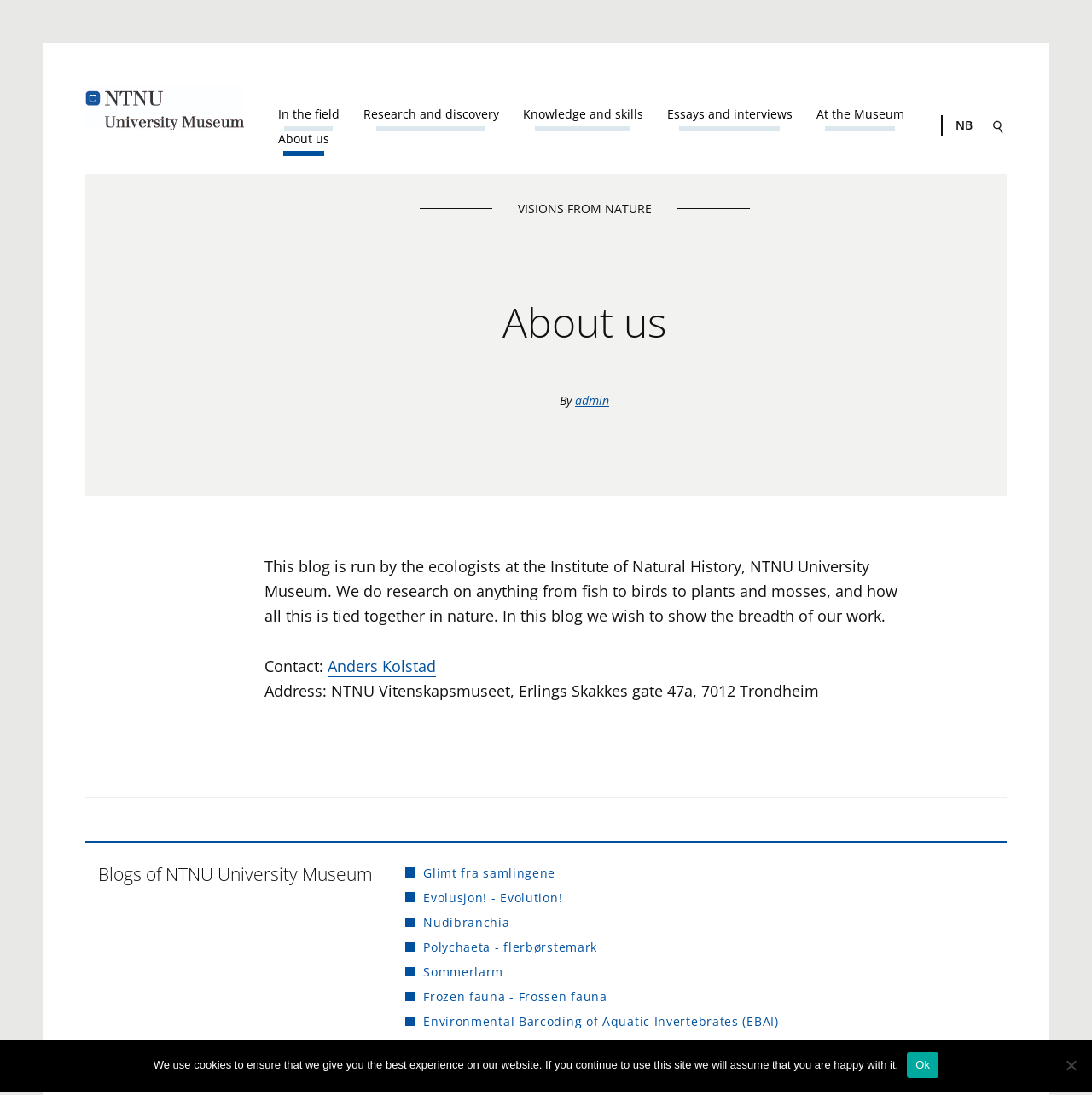Pinpoint the bounding box coordinates of the element that must be clicked to accomplish the following instruction: "Contact 'Anders Kolstad'". The coordinates should be in the format of four float numbers between 0 and 1, i.e., [left, top, right, bottom].

[0.3, 0.599, 0.399, 0.619]